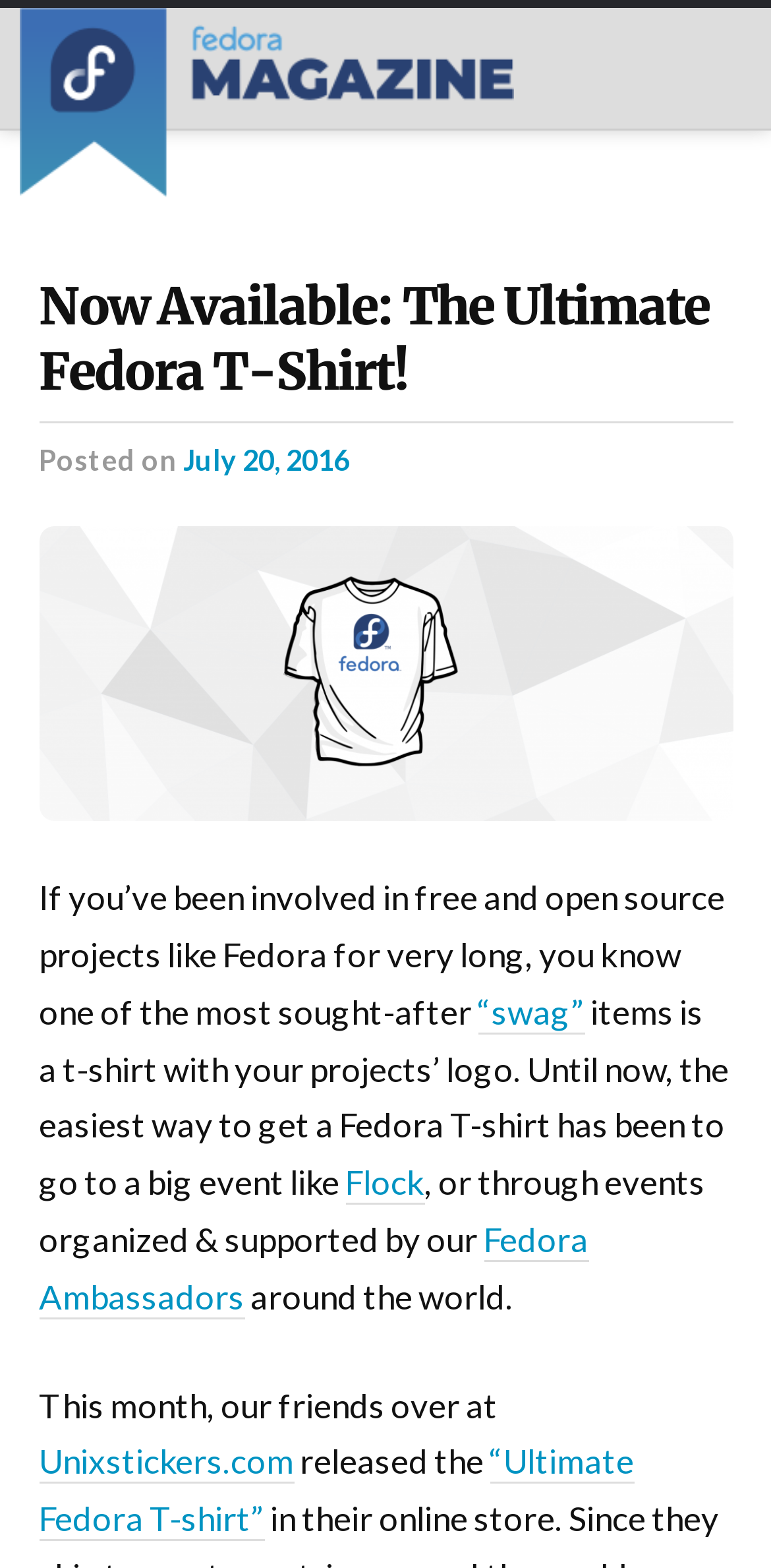Provide a one-word or one-phrase answer to the question:
What is the type of project mentioned in the article?

Free and open source